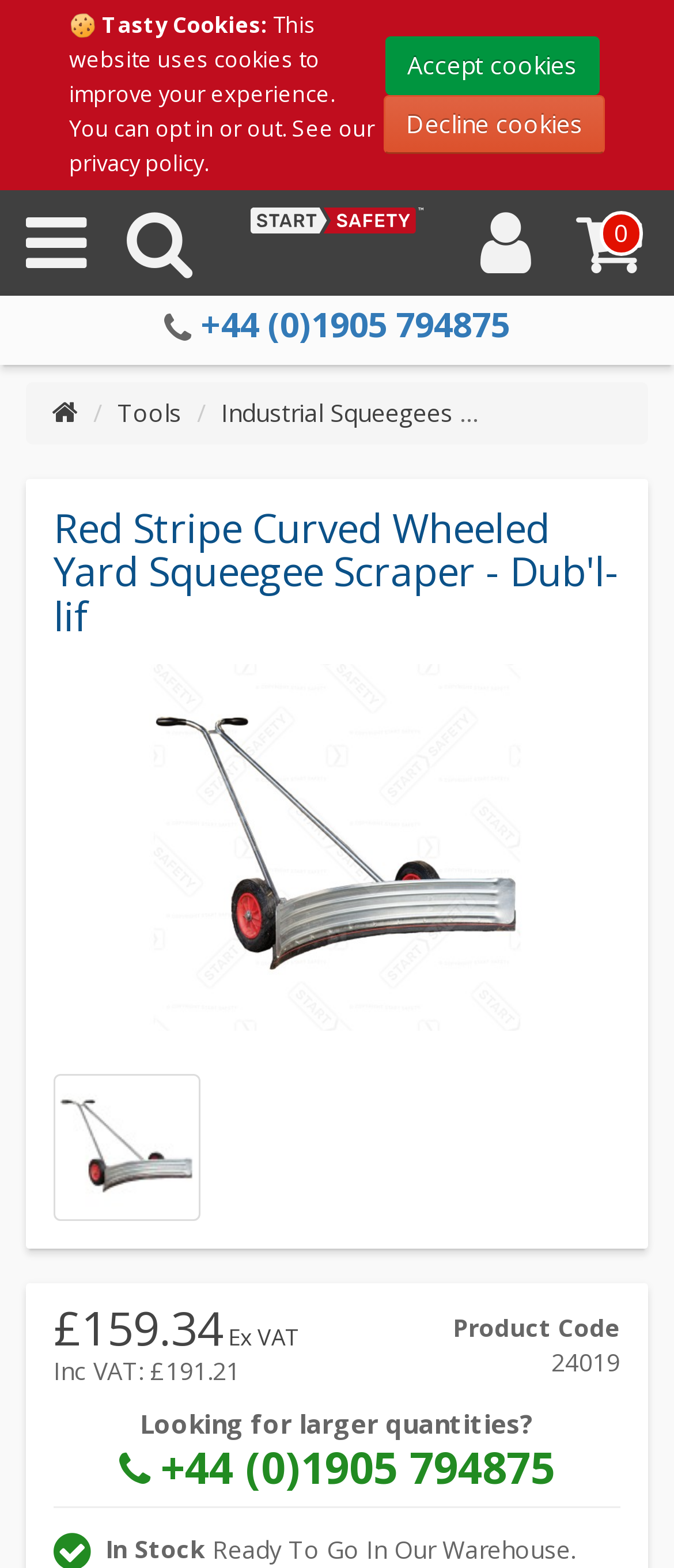Please identify the bounding box coordinates of the region to click in order to complete the given instruction: "Go to the home page". The coordinates should be four float numbers between 0 and 1, i.e., [left, top, right, bottom].

[0.372, 0.132, 0.628, 0.149]